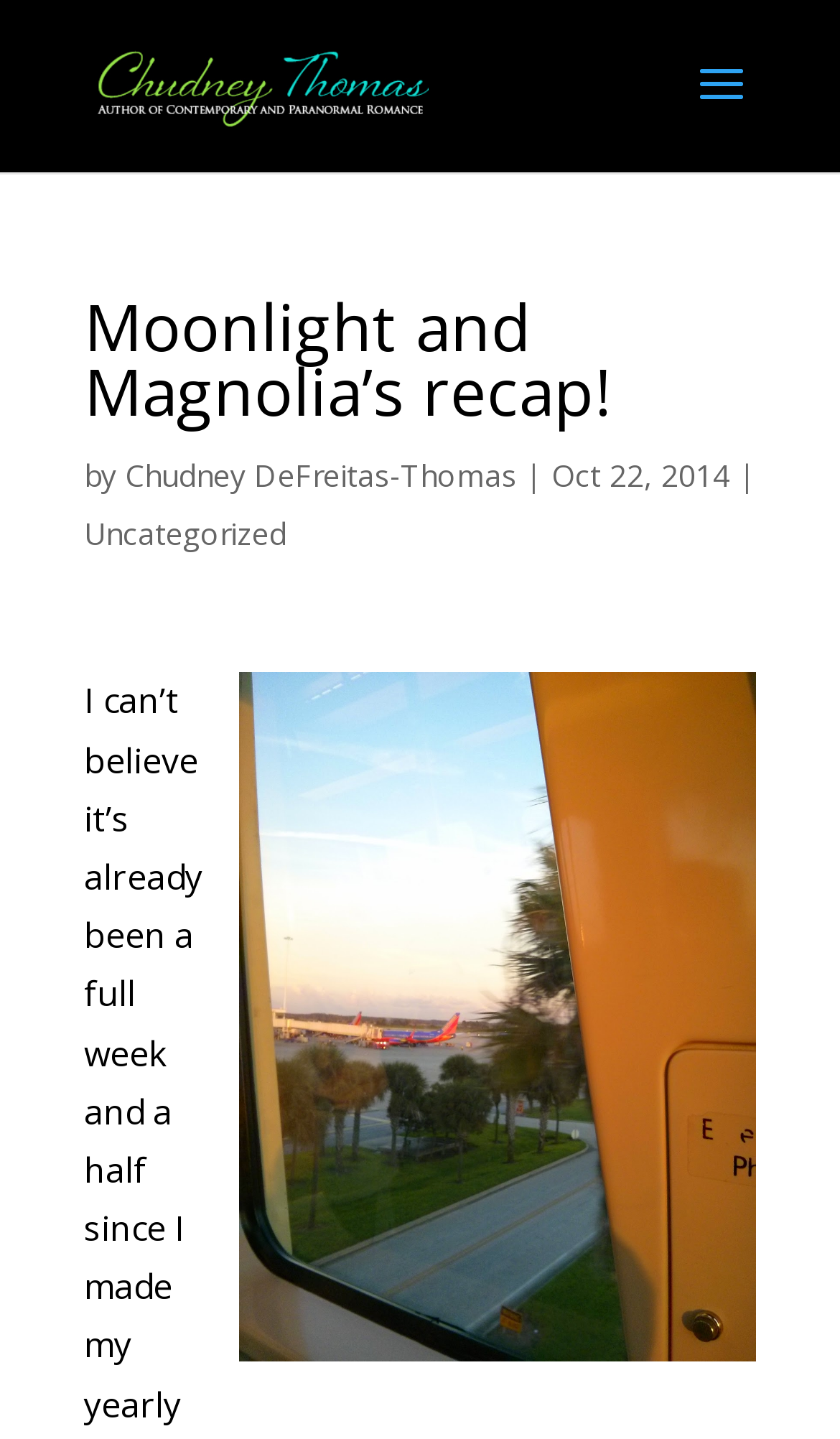Extract the bounding box coordinates for the UI element described as: "Uncategorized".

[0.1, 0.357, 0.341, 0.385]